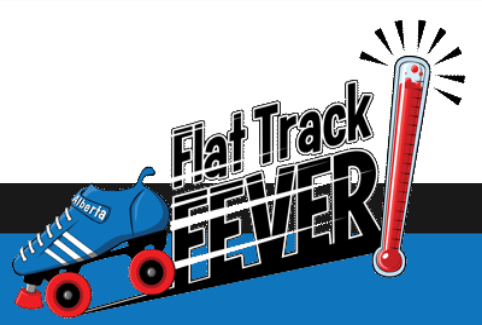Provide a one-word or brief phrase answer to the question:
Where is the Flat Track Fever event located?

Calgary, Alberta